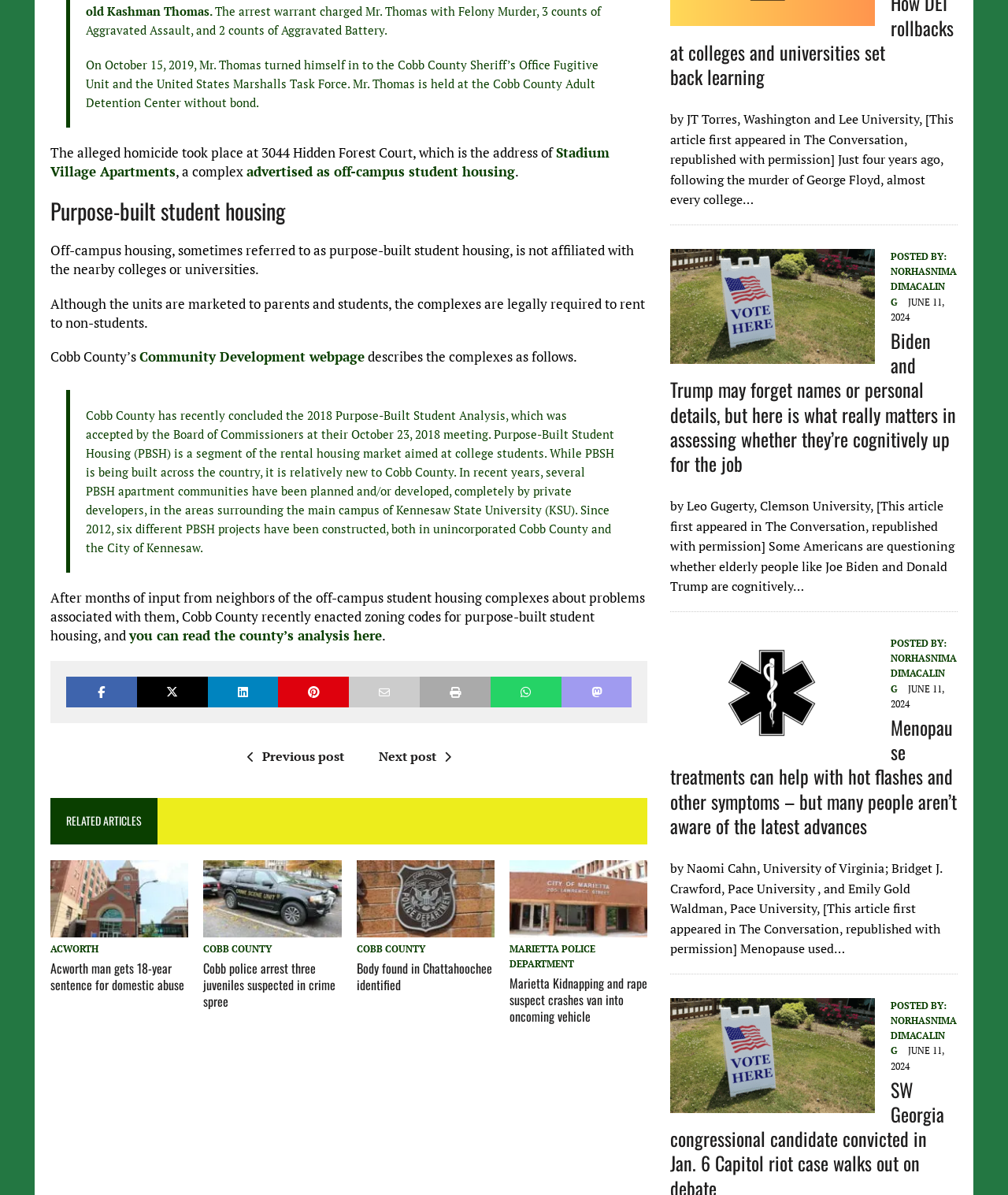Analyze the image and give a detailed response to the question:
What is the name of the university mentioned in the article?

The text mentions that 'several PBSH apartment communities have been planned and/or developed, completely by private developers, in the areas surrounding the main campus of Kennesaw State University (KSU).'